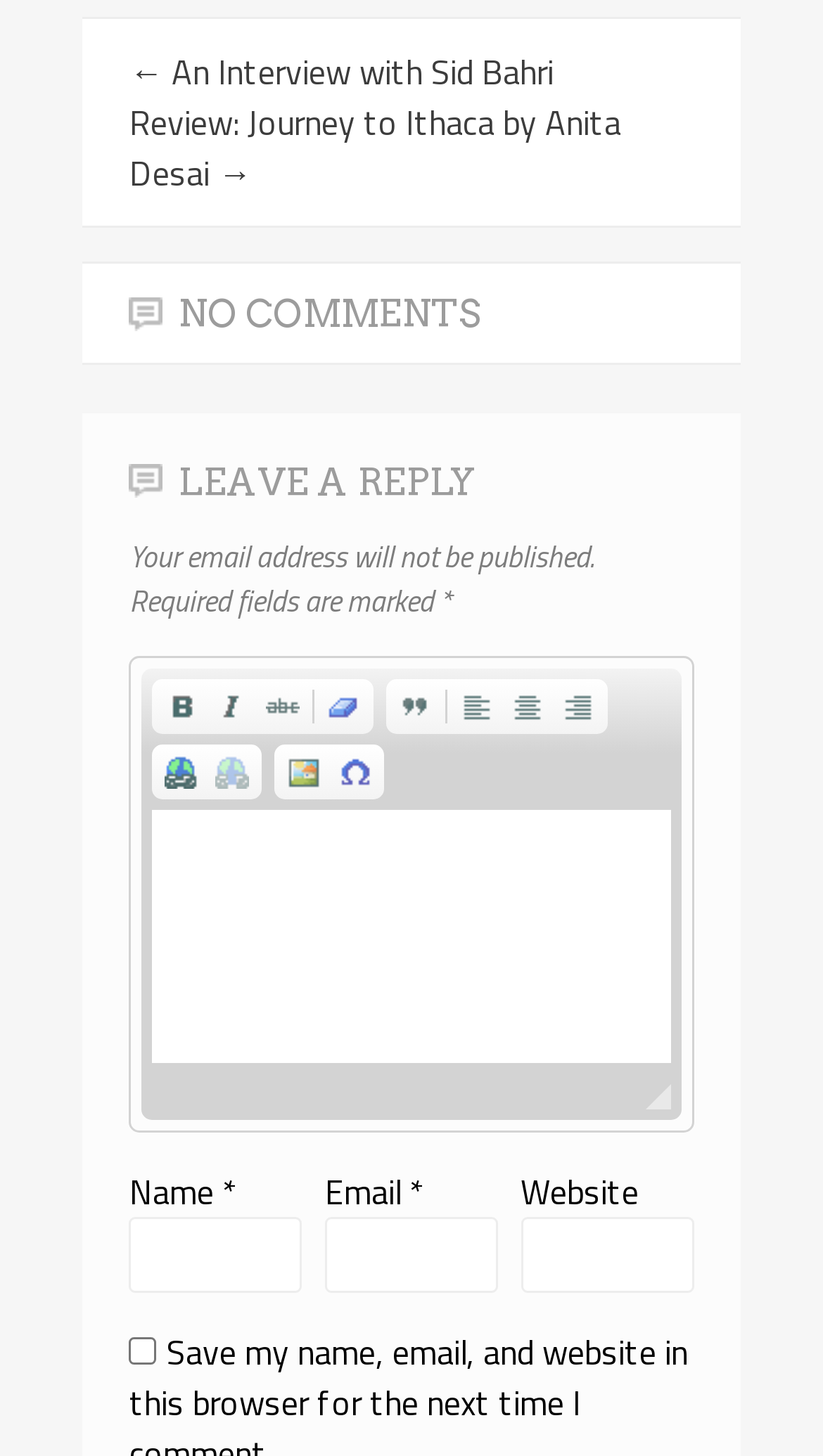How many textboxes are there in the comment section?
Please respond to the question with as much detail as possible.

I counted the number of textboxes in the comment section, which includes the 'Name', 'Email', 'Website', and the rich text editor for the comment. There are 5 textboxes in total.